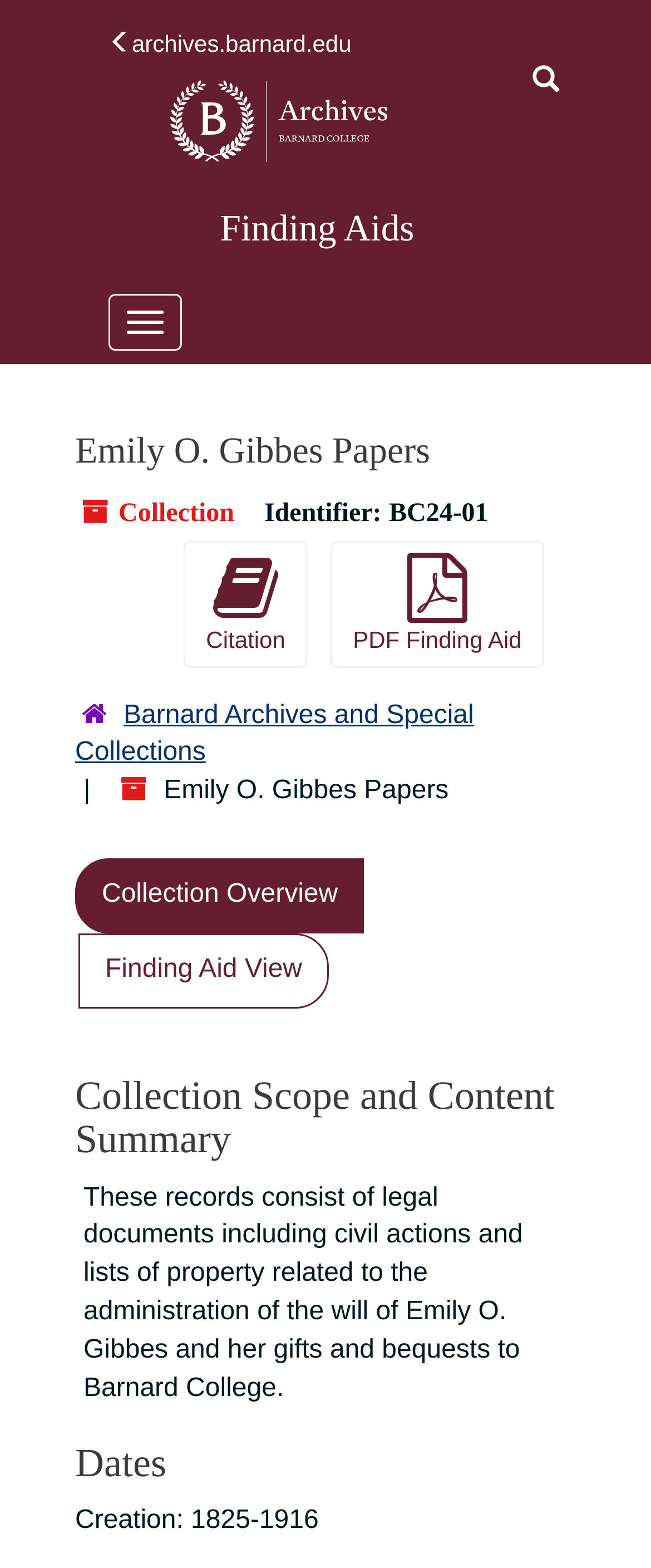Find the bounding box coordinates for the area you need to click to carry out the instruction: "Visit the Barnard Archives website". The coordinates should be four float numbers between 0 and 1, indicated as [left, top, right, bottom].

[0.167, 0.019, 0.54, 0.036]